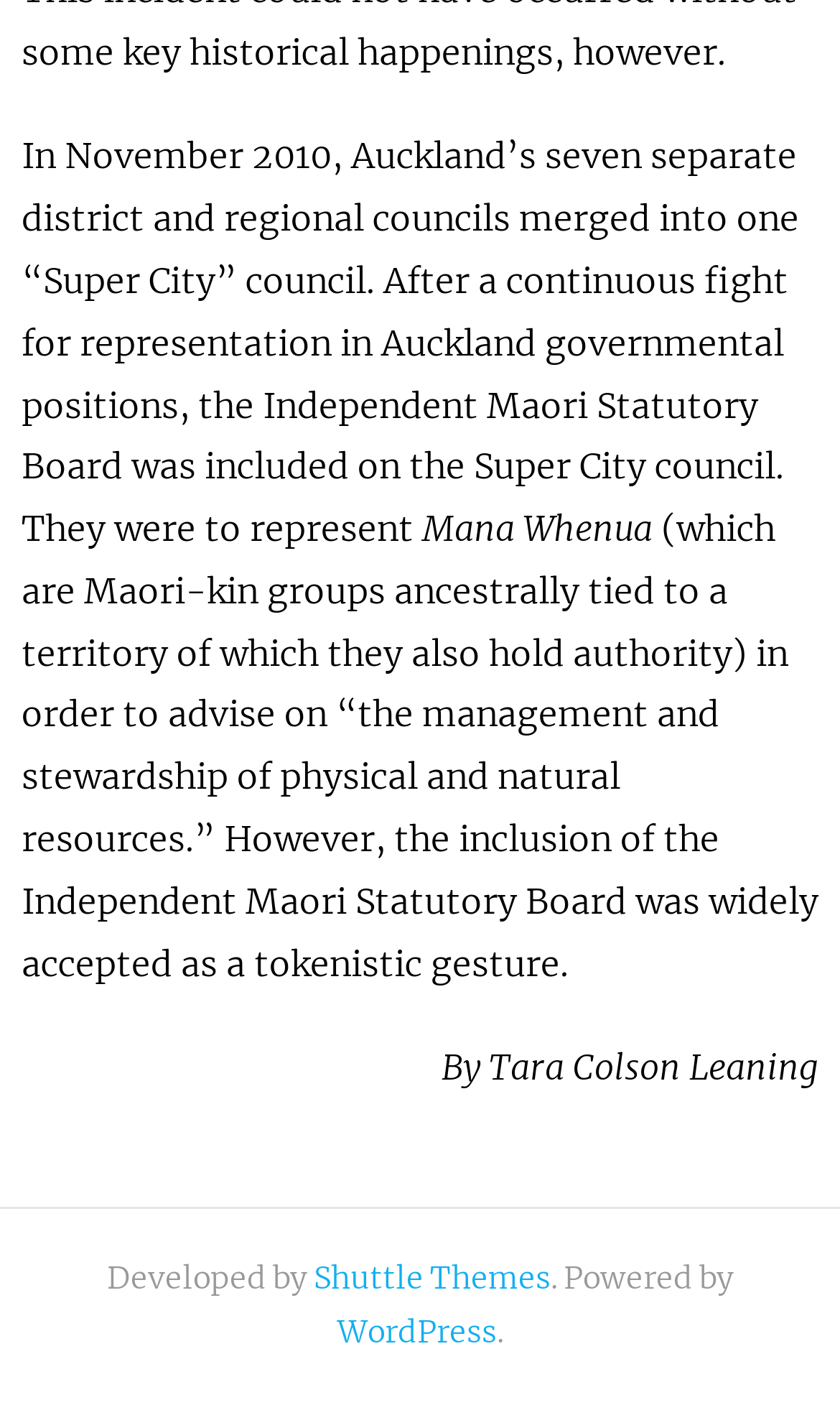What is the purpose of the Independent Maori Statutory Board?
Please answer the question as detailed as possible based on the image.

According to the article, the Independent Maori Statutory Board was included on the Super City council to represent Mana Whenua, which are Maori-kin groups ancestrally tied to a territory, in order to advise on 'the management and stewardship of physical and natural resources'.